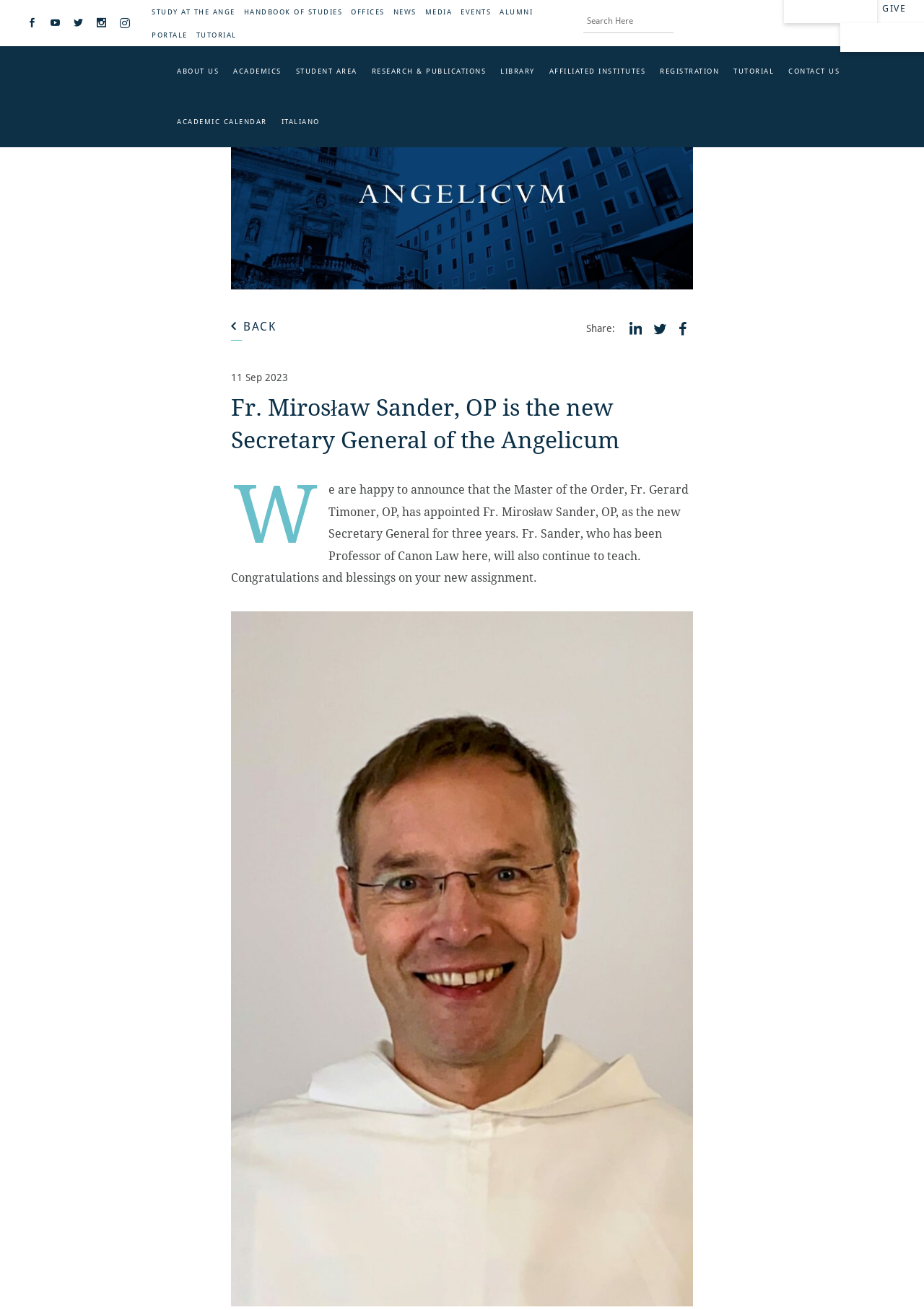Please specify the bounding box coordinates of the element that should be clicked to execute the given instruction: 'Read about Fr. Mirosław Sander, OP'. Ensure the coordinates are four float numbers between 0 and 1, expressed as [left, top, right, bottom].

[0.25, 0.299, 0.75, 0.348]